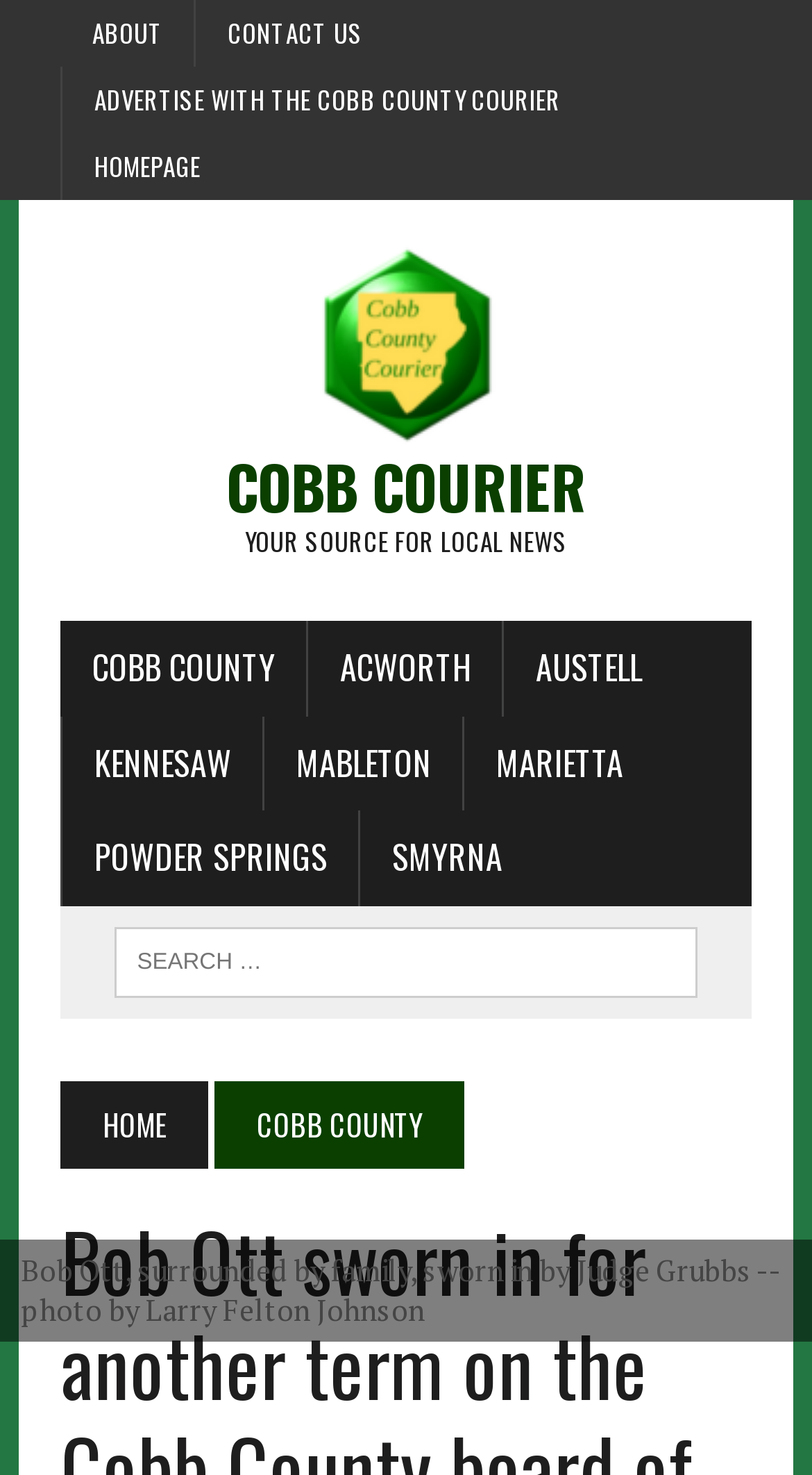Using a single word or phrase, answer the following question: 
What is the name of the judge who administered the oath of office?

Judge Adele Grubbs